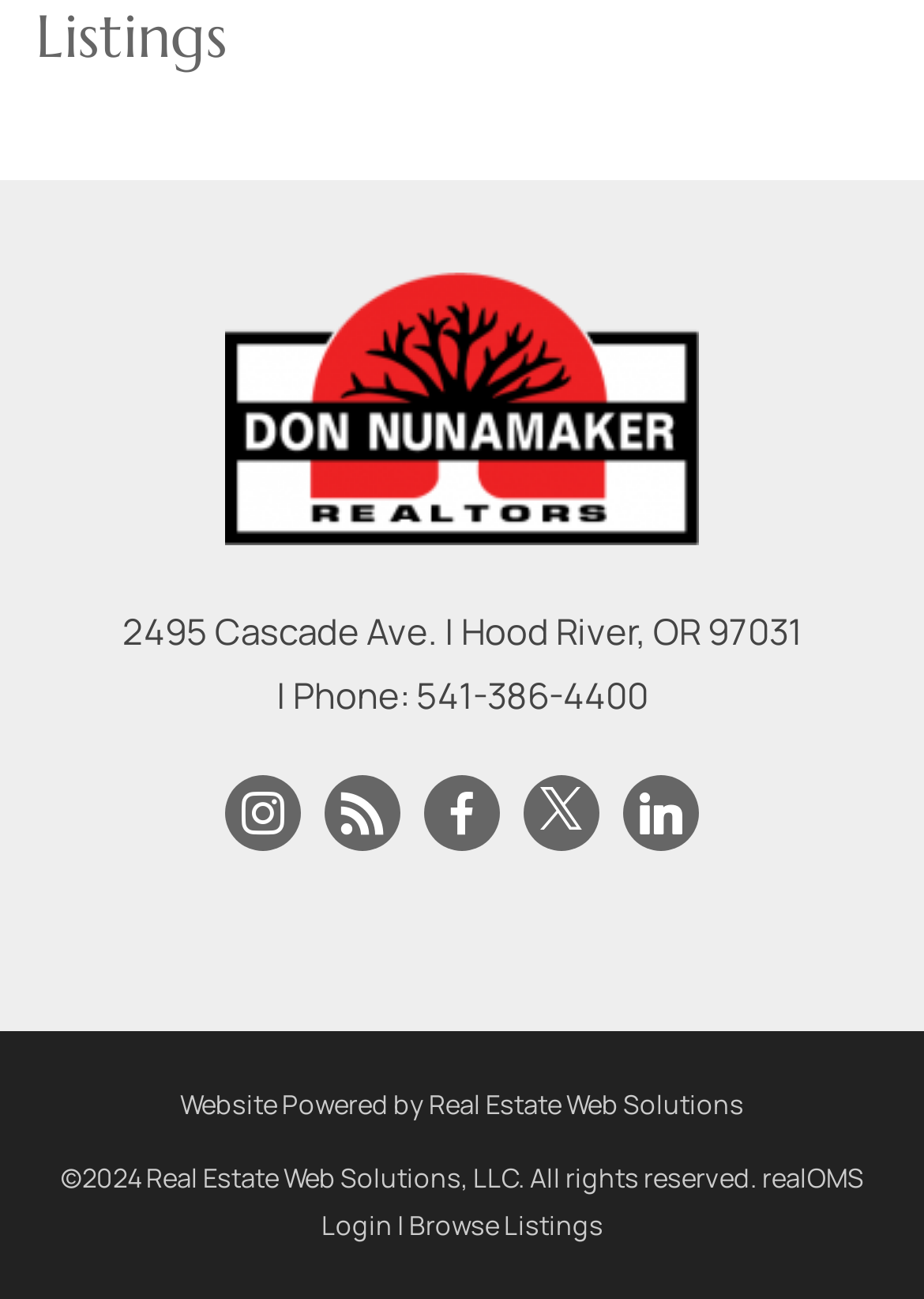Please identify the bounding box coordinates of the element I should click to complete this instruction: 'Access July 2022'. The coordinates should be given as four float numbers between 0 and 1, like this: [left, top, right, bottom].

None